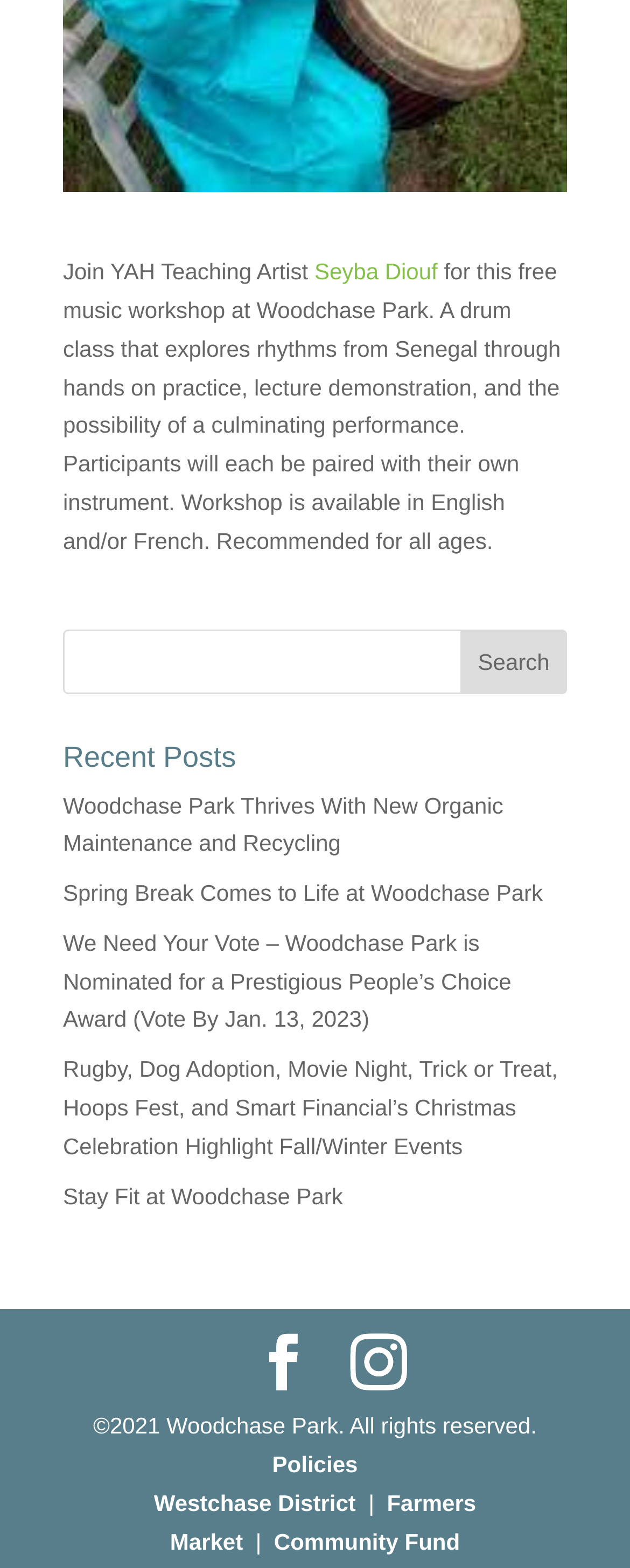Please locate the bounding box coordinates of the element's region that needs to be clicked to follow the instruction: "Read recent posts". The bounding box coordinates should be provided as four float numbers between 0 and 1, i.e., [left, top, right, bottom].

[0.1, 0.473, 0.9, 0.502]